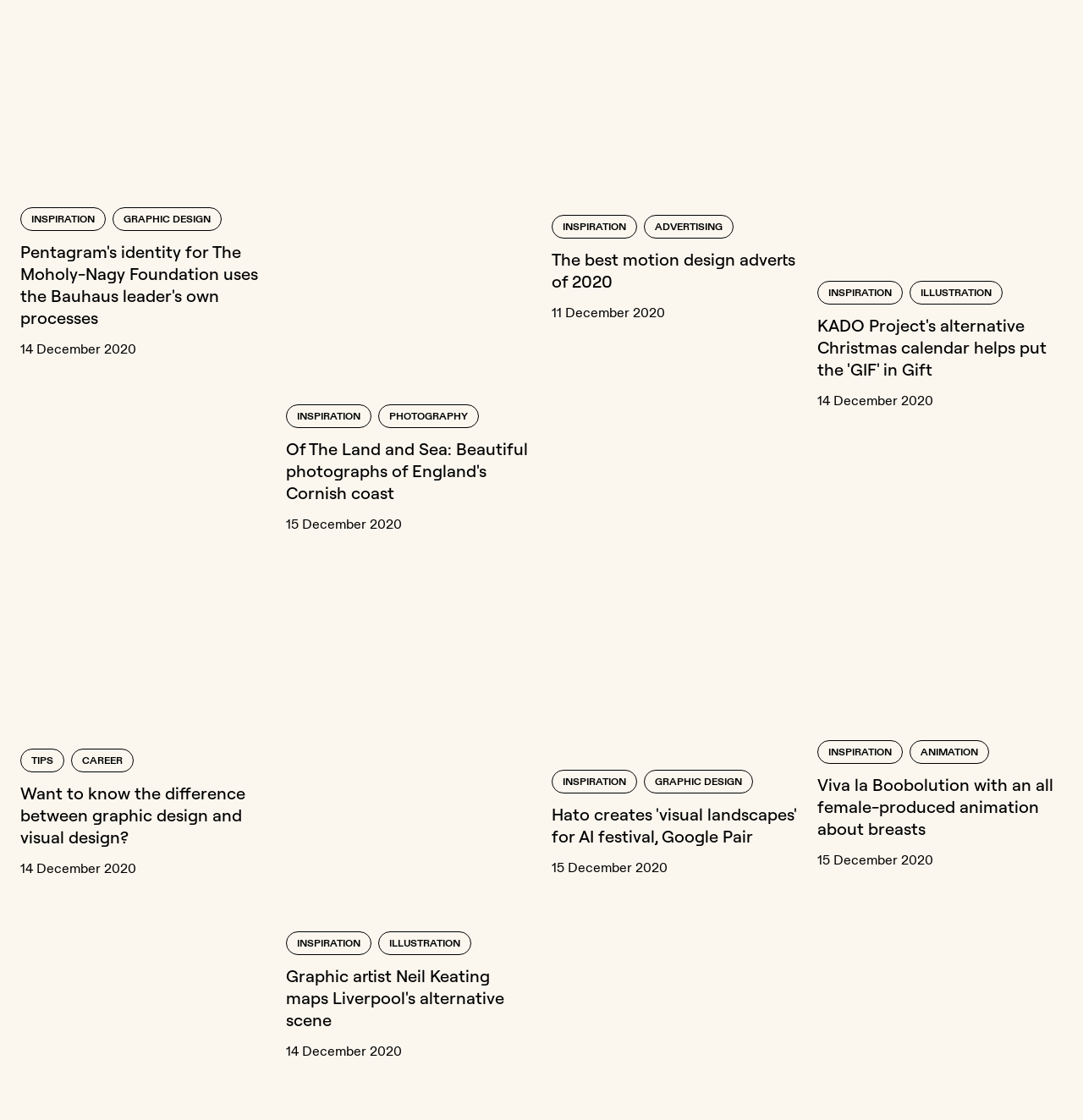Highlight the bounding box of the UI element that corresponds to this description: "Photography".

[0.349, 0.361, 0.442, 0.382]